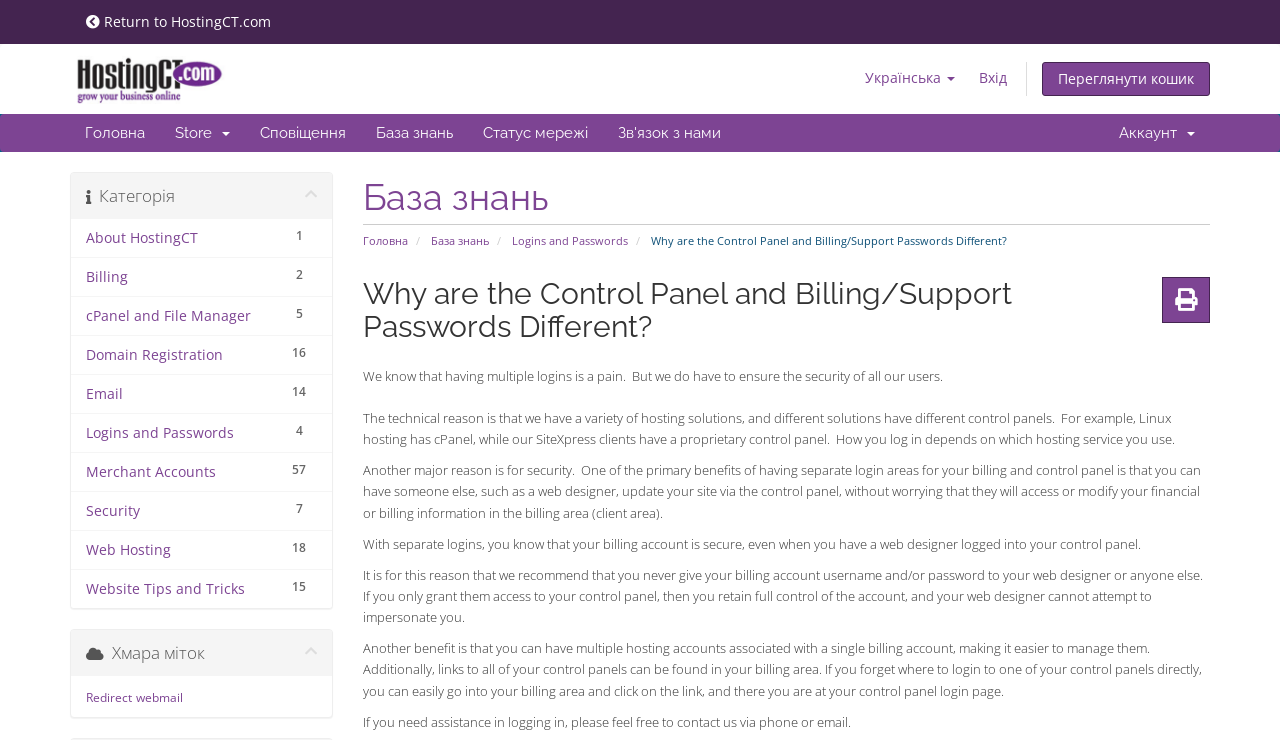Determine the bounding box coordinates of the clickable area required to perform the following instruction: "search for something". The coordinates should be represented as four float numbers between 0 and 1: [left, top, right, bottom].

None